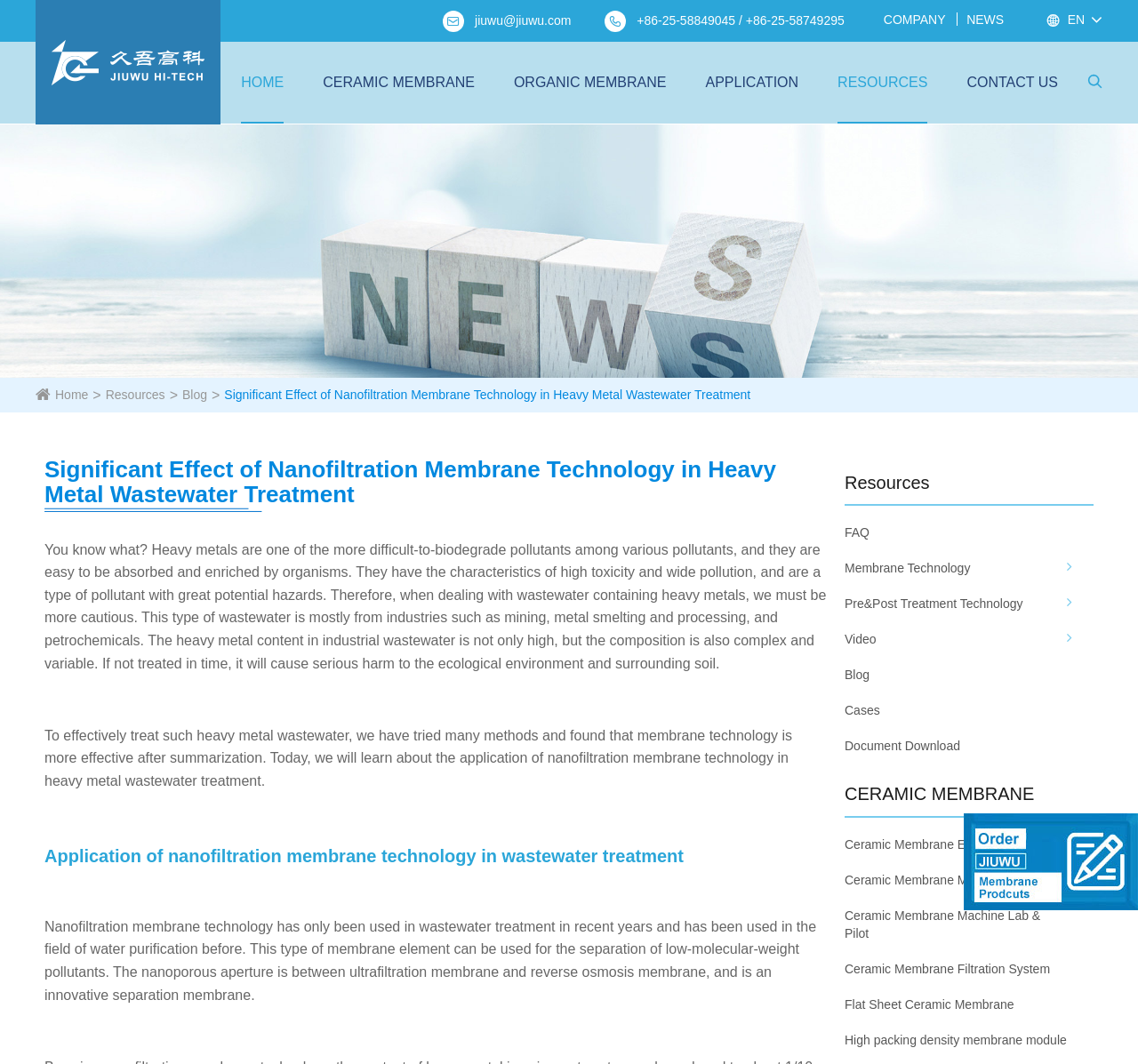Determine the bounding box coordinates for the clickable element required to fulfill the instruction: "Click the 'CONTACT US' link". Provide the coordinates as four float numbers between 0 and 1, i.e., [left, top, right, bottom].

[0.85, 0.039, 0.93, 0.116]